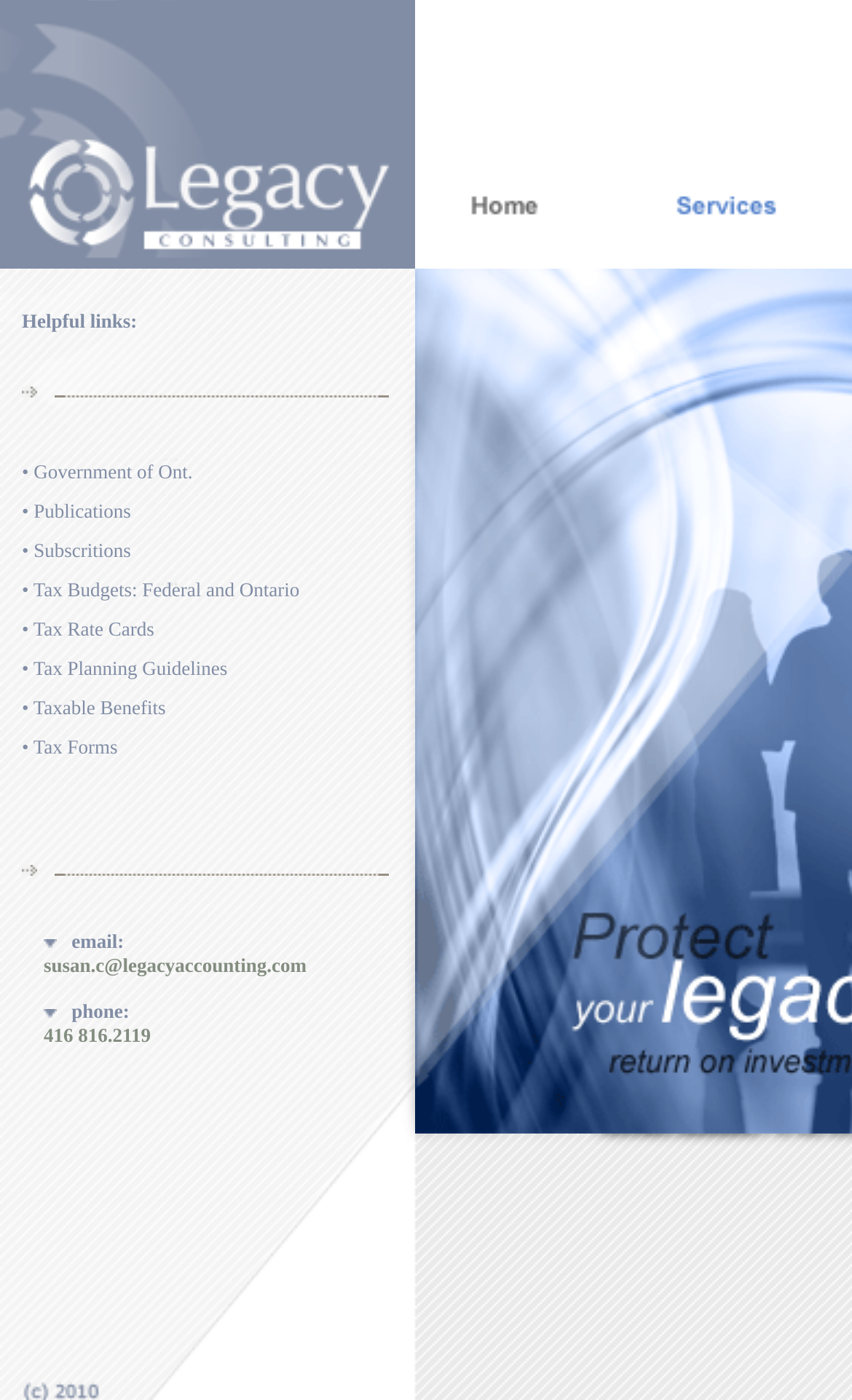Give the bounding box coordinates for the element described as: "• Subscritions".

[0.026, 0.385, 0.154, 0.401]